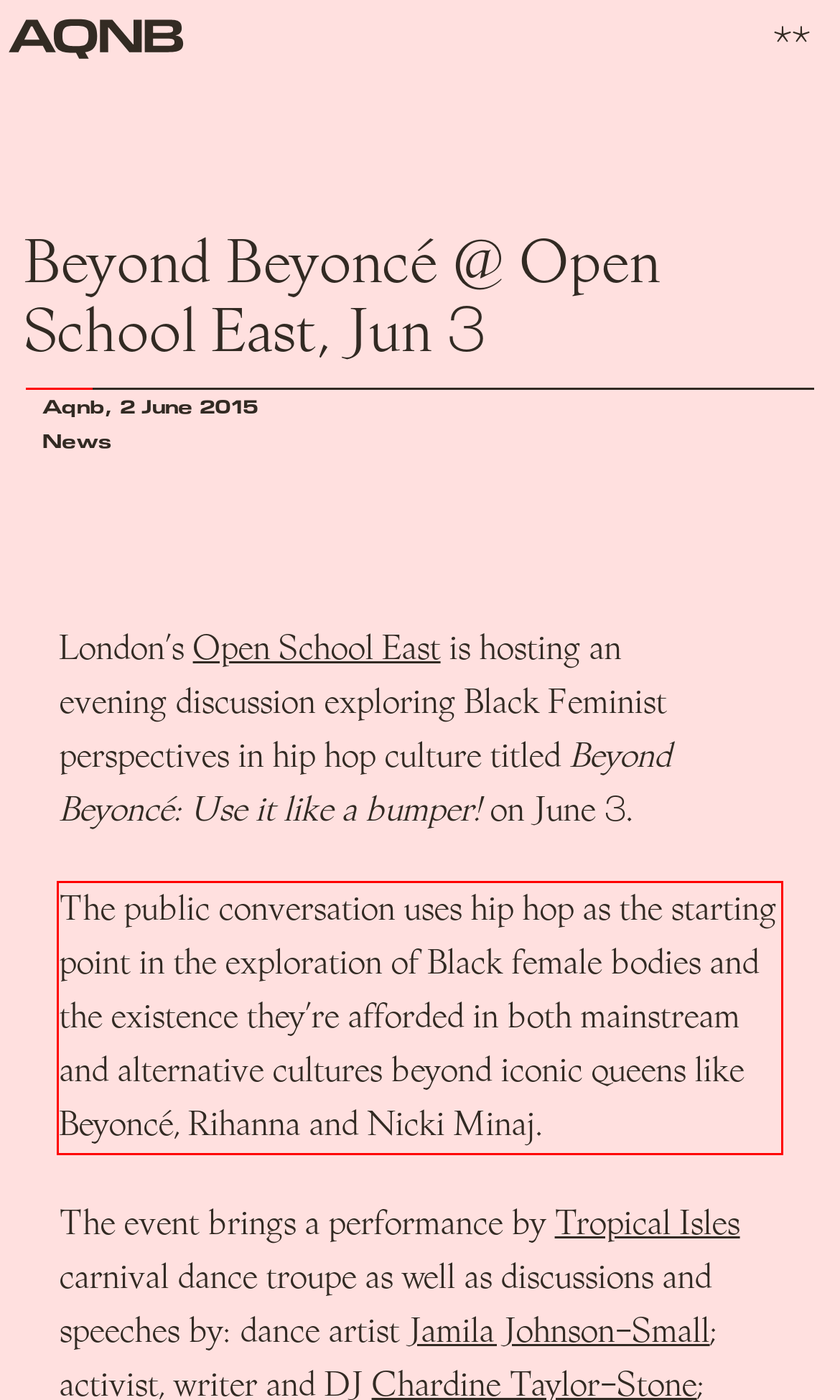By examining the provided screenshot of a webpage, recognize the text within the red bounding box and generate its text content.

The public conversation uses hip hop as the starting point in the exploration of Black female bodies and the existence they’re afforded in both mainstream and alternative cultures beyond iconic queens like Beyoncé, Rihanna and Nicki Minaj.